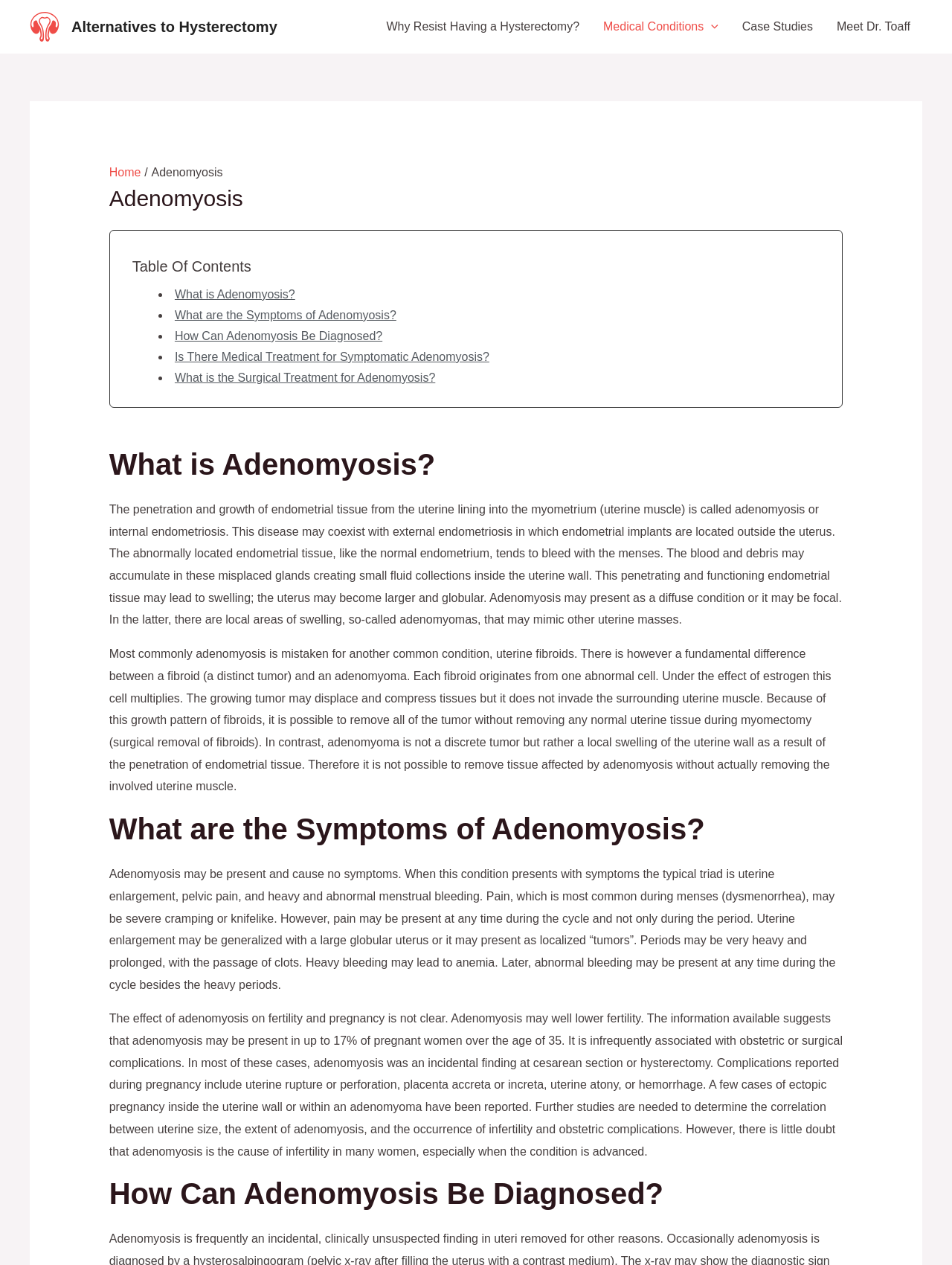Describe the webpage in detail, including text, images, and layout.

The webpage is about Adenomyosis, a medical condition where endometrial tissue grows into the uterine muscle. At the top, there is a logo and a navigation menu with links to "Why Resist Having a Hysterectomy?", "Medical Conditions", "Case Studies", and "Meet Dr. Toaff". Below the navigation menu, there is a header with the title "Adenomyosis" and a table of contents with links to different sections of the page.

The main content of the page is divided into sections, each with a heading and descriptive text. The first section, "What is Adenomyosis?", explains the definition and symptoms of the condition. The text is accompanied by a list of bullet points with links to other sections of the page. The section also includes a detailed description of the condition, its causes, and its effects on the uterus.

The next sections, "What are the Symptoms of Adenomyosis?", "How Can Adenomyosis Be Diagnosed?", and "Is There Medical Treatment for Symptomatic Adenomyosis?" provide more information about the symptoms, diagnosis, and treatment of the condition. Each section has a heading and descriptive text, with some sections including lists of bullet points with links to other sections of the page.

Throughout the page, there are several links to other pages on the website, including "Alternatives to Hysterectomy", "Why Resist Having a Hysterectomy?", and "Meet Dr. Toaff". There are also several images, including a logo and a menu toggle icon. The page has a clear and organized layout, making it easy to navigate and find information about Adenomyosis.